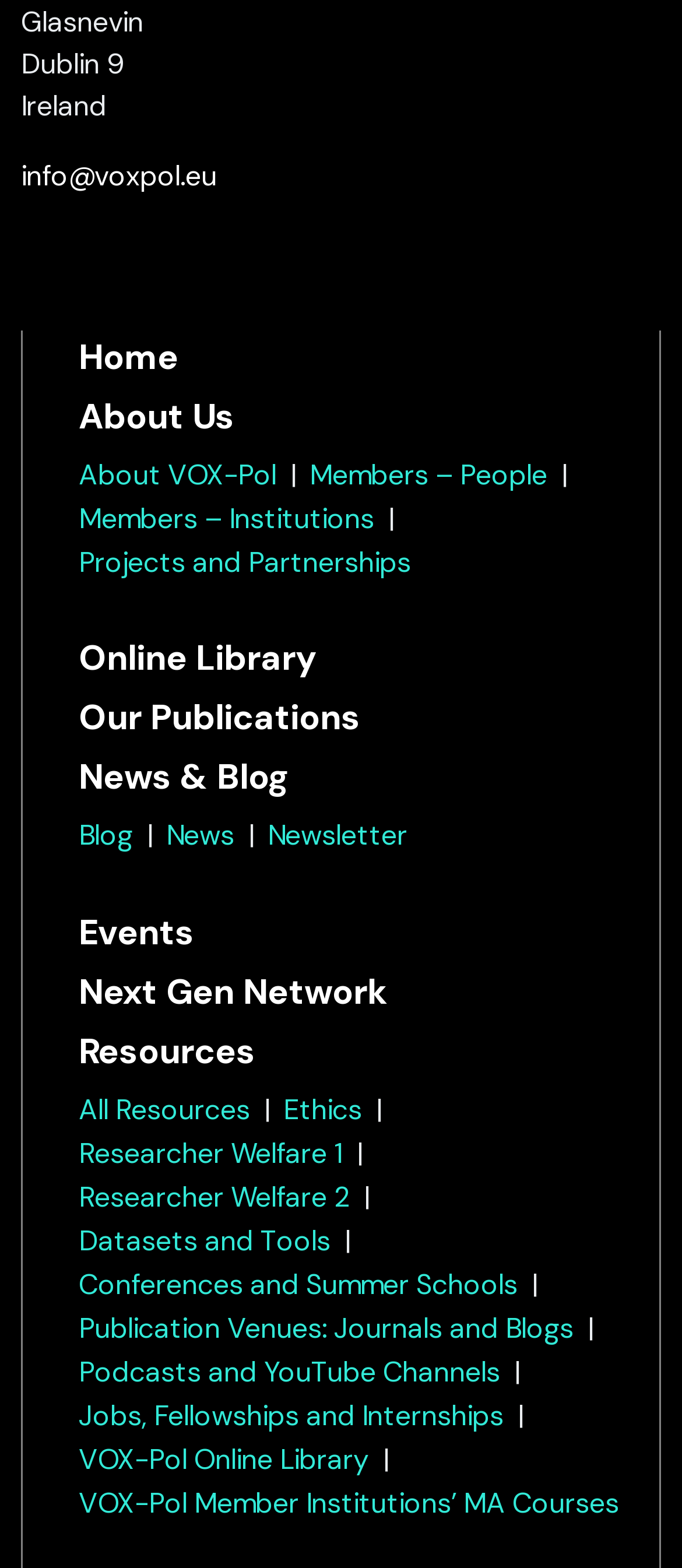Provide a short, one-word or phrase answer to the question below:
Is there a 'News' section on the webpage?

Yes